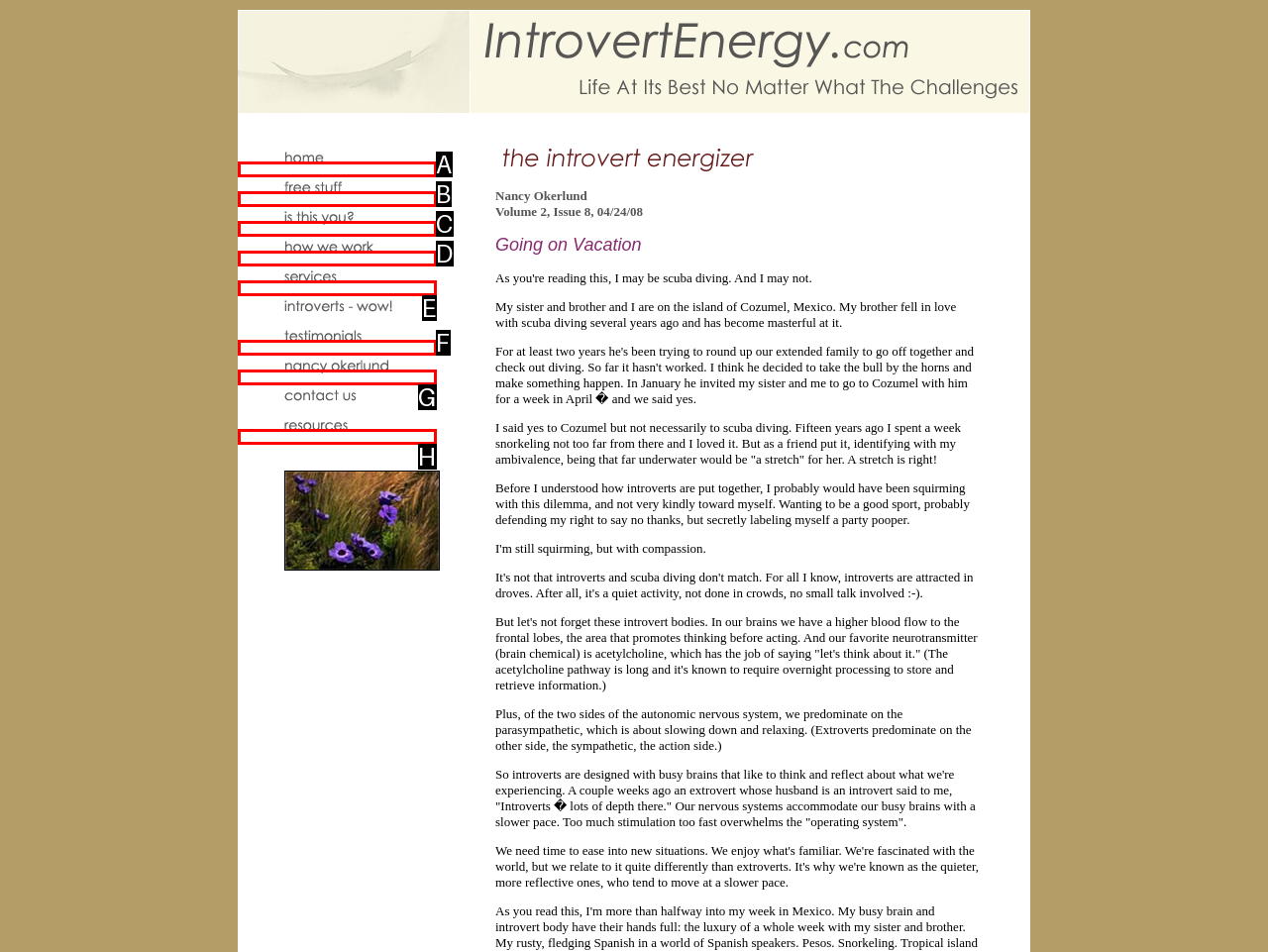Which UI element should be clicked to perform the following task: click the 'testimonials' link? Answer with the corresponding letter from the choices.

F